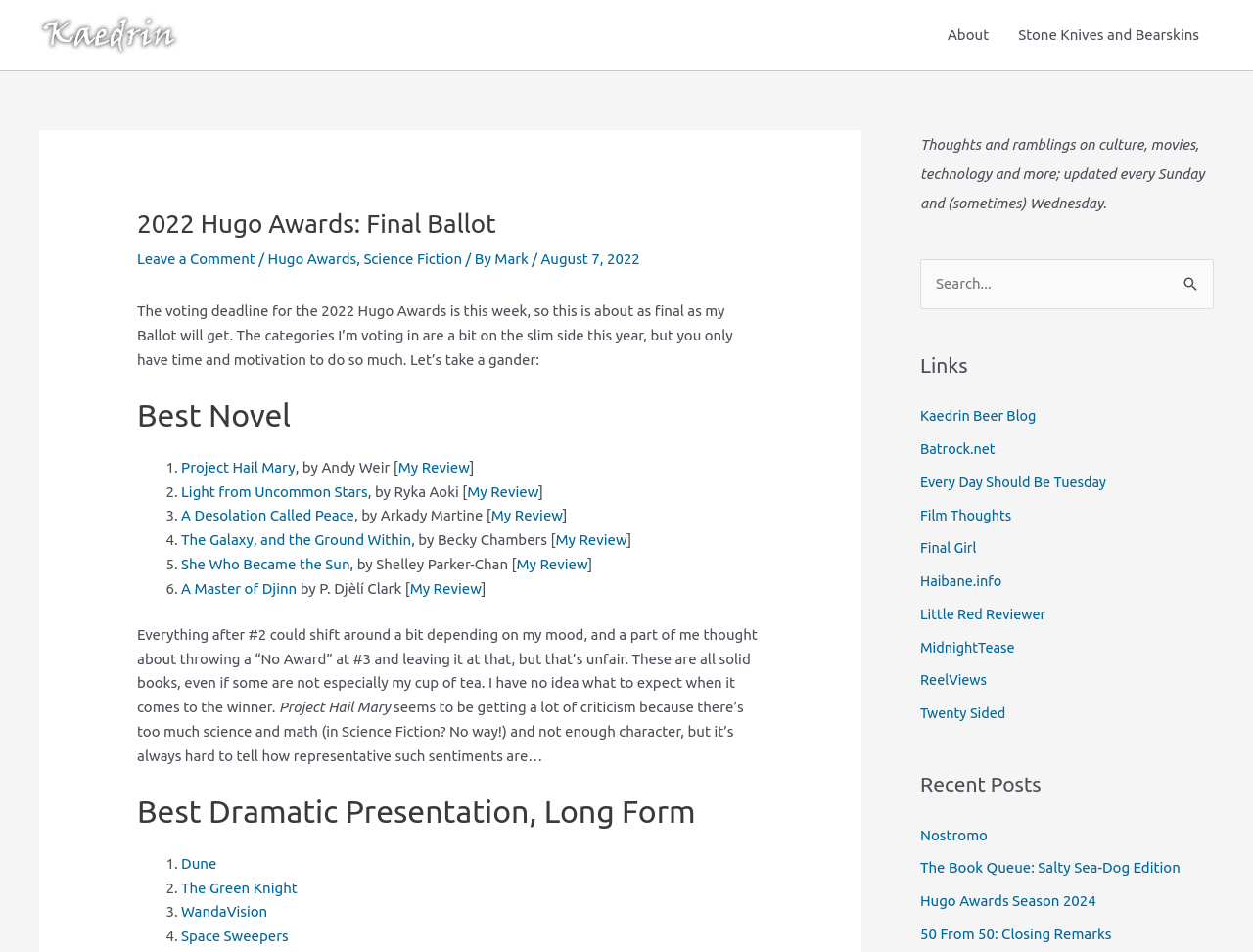Find and provide the bounding box coordinates for the UI element described here: "My Review". The coordinates should be given as four float numbers between 0 and 1: [left, top, right, bottom].

[0.443, 0.558, 0.5, 0.576]